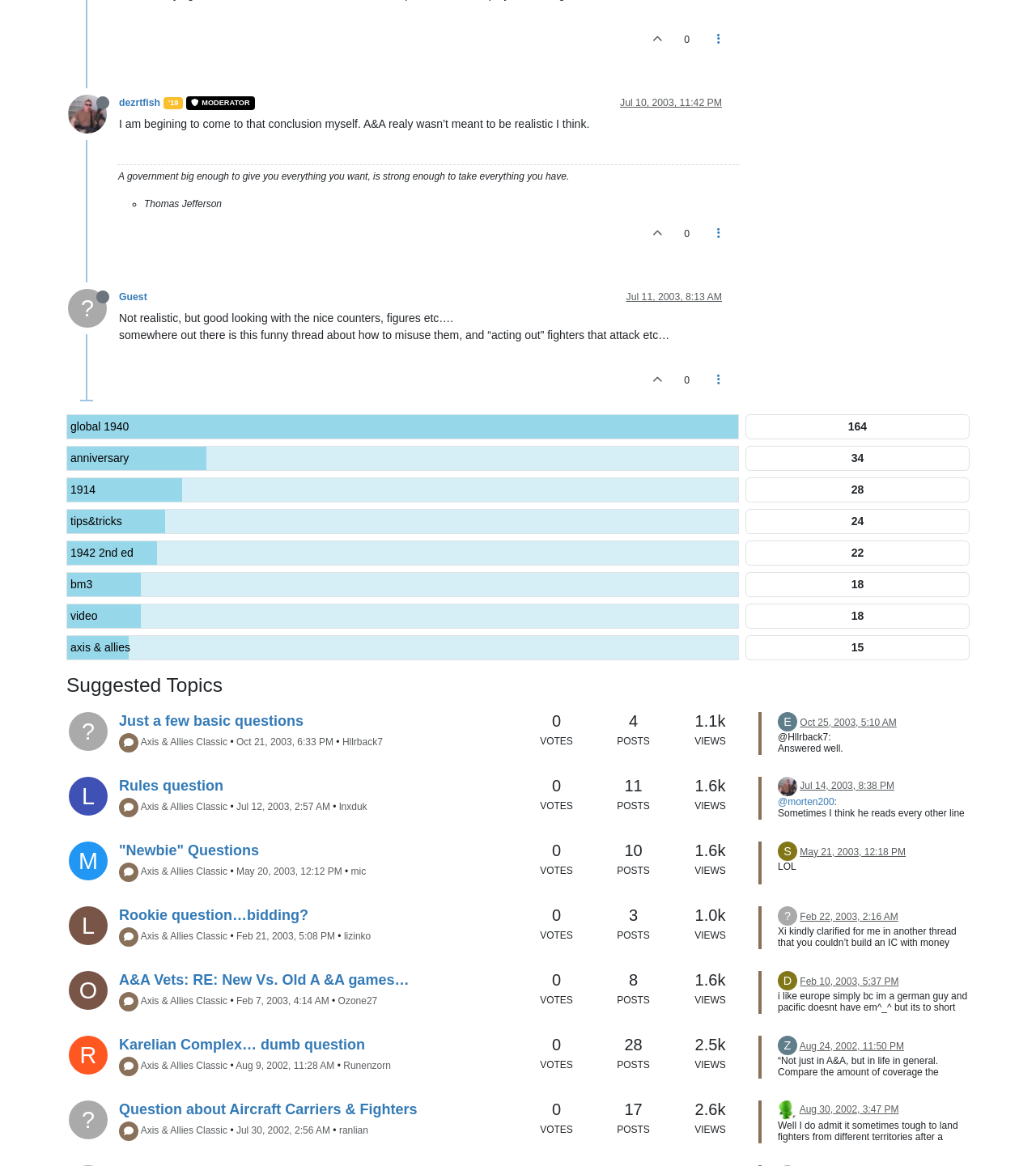Please identify the bounding box coordinates of the region to click in order to complete the task: "Click on the link to view the topic 'Rules question'". The coordinates must be four float numbers between 0 and 1, specified as [left, top, right, bottom].

[0.115, 0.667, 0.216, 0.681]